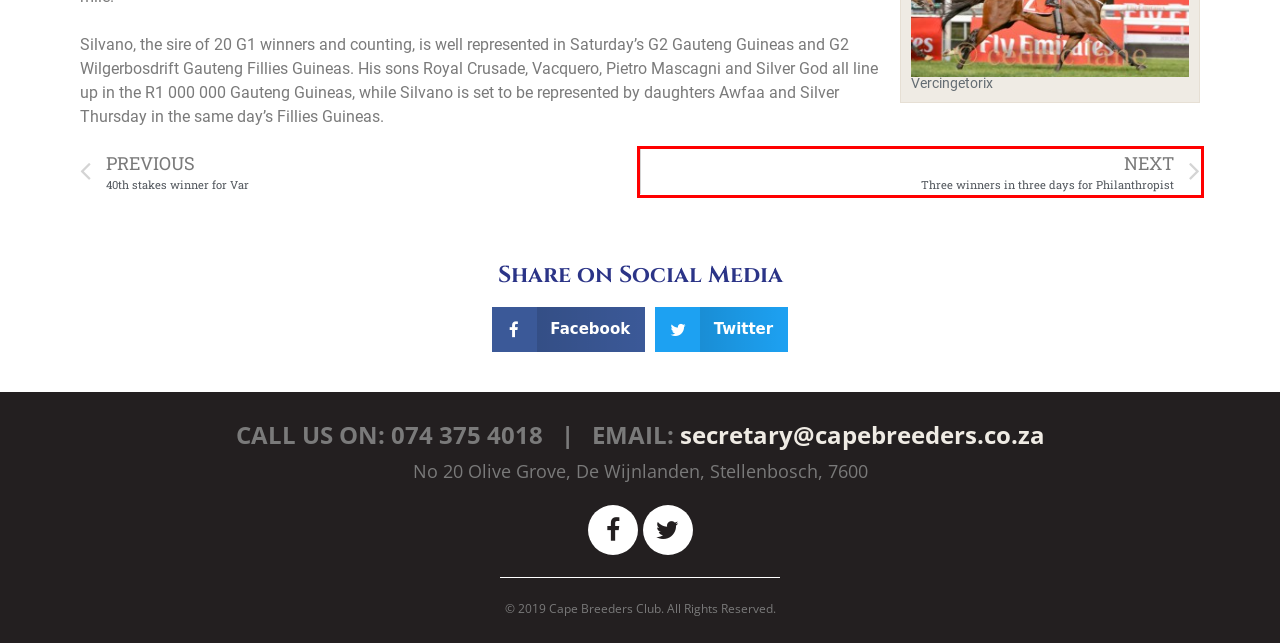Look at the screenshot of a webpage where a red bounding box surrounds a UI element. Your task is to select the best-matching webpage description for the new webpage after you click the element within the bounding box. The available options are:
A. Cape Breeders Club | Grooms, Owner & Breeder Education and Support
B. NEWS | Cape Breeders Club
C. Three winners in three days for Philanthropist | Cape Breeders Club
D. HORSE CARE | Cape Breeders Club
E. ABOUT US | Cape Breeders Club
F. STALLIONS | Cape Breeders Club
G. 40th stakes winner for Var | Cape Breeders Club
H. CONTACT | Cape Breeders Club

C